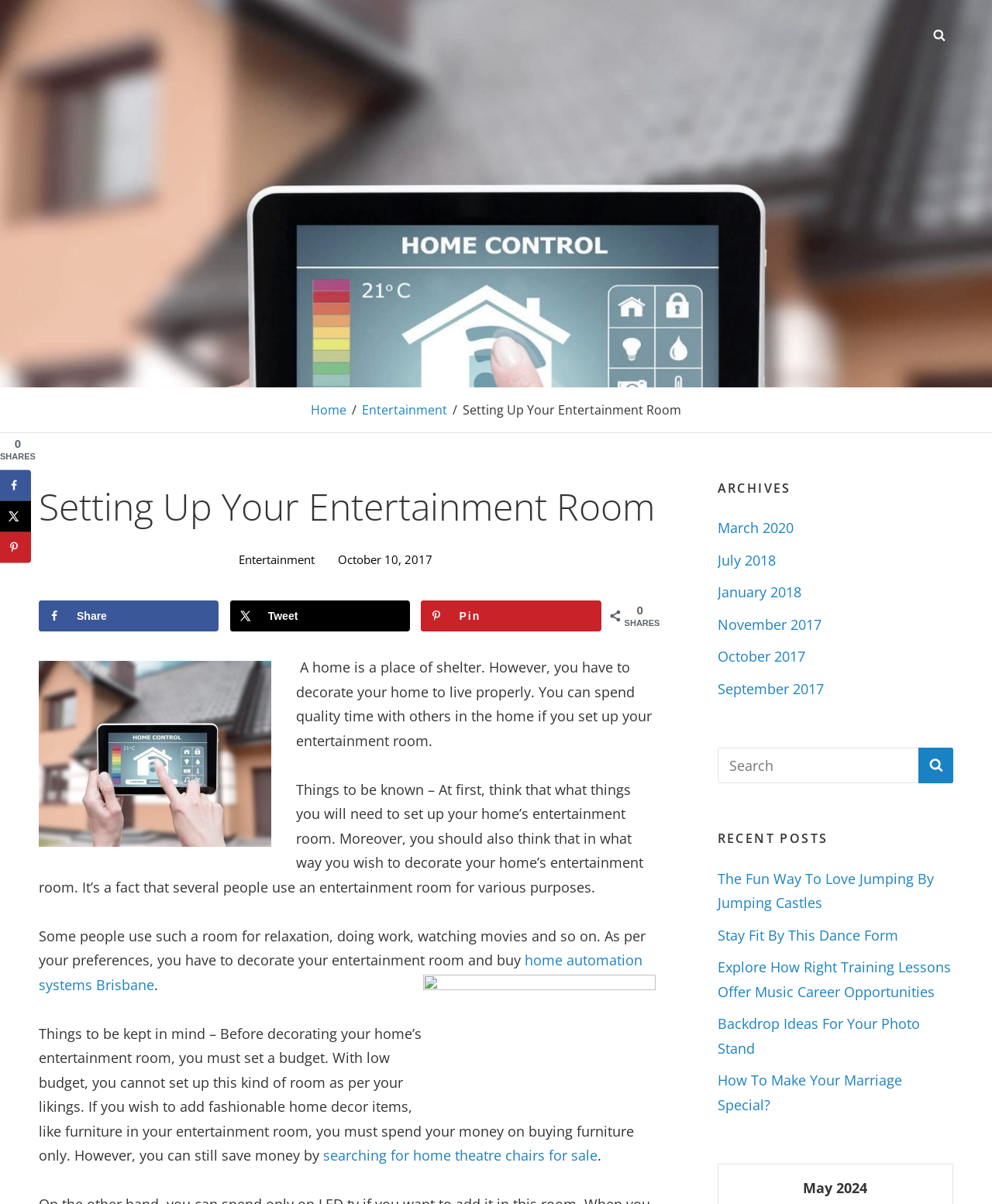Find the bounding box coordinates of the clickable area required to complete the following action: "View the 'cookie policy'".

None